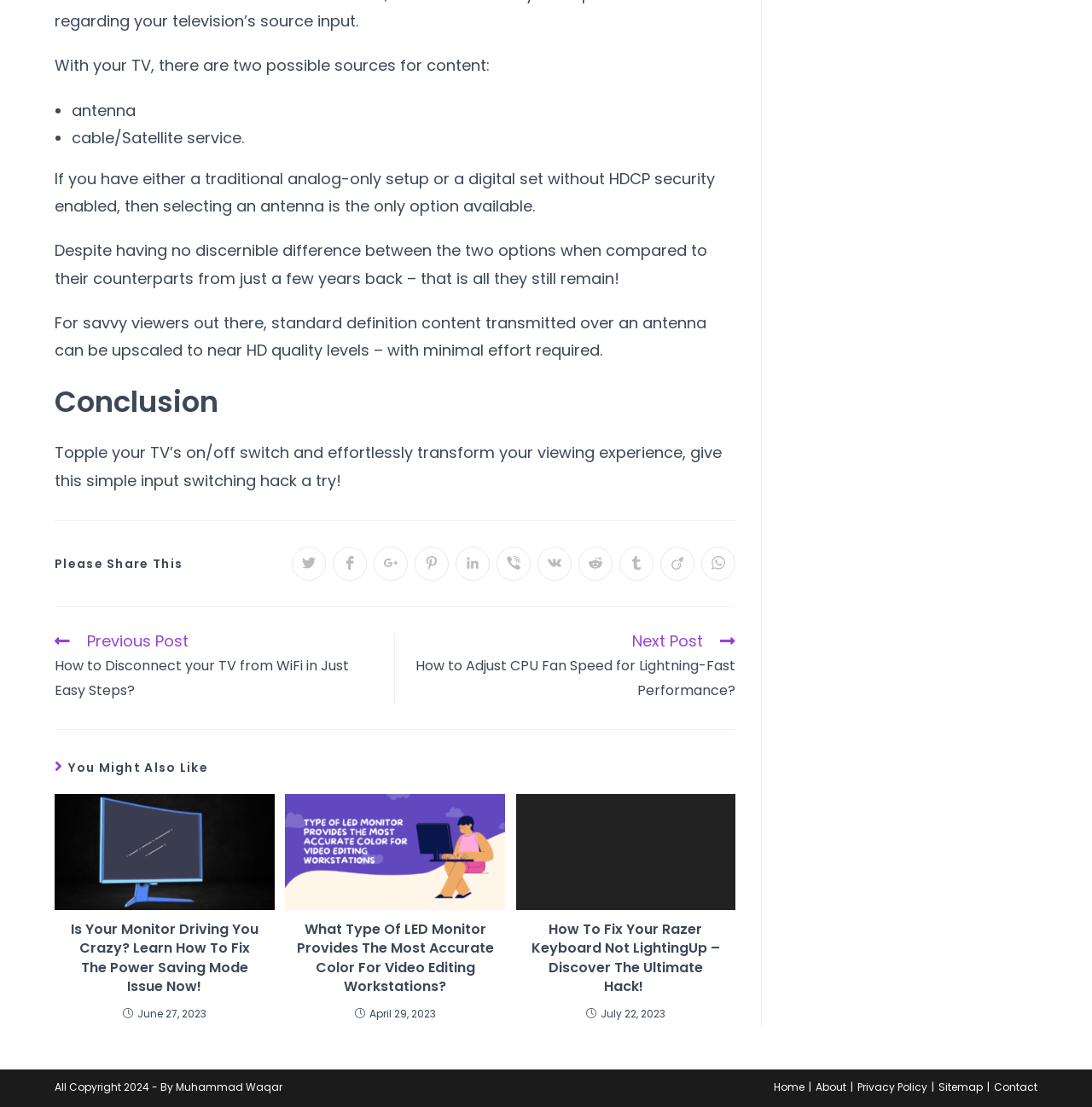Indicate the bounding box coordinates of the clickable region to achieve the following instruction: "Read more about the article How to Fix Your Razer Keyboard Not LightingUp – Discover the Ultimate Hack!."

[0.472, 0.717, 0.674, 0.822]